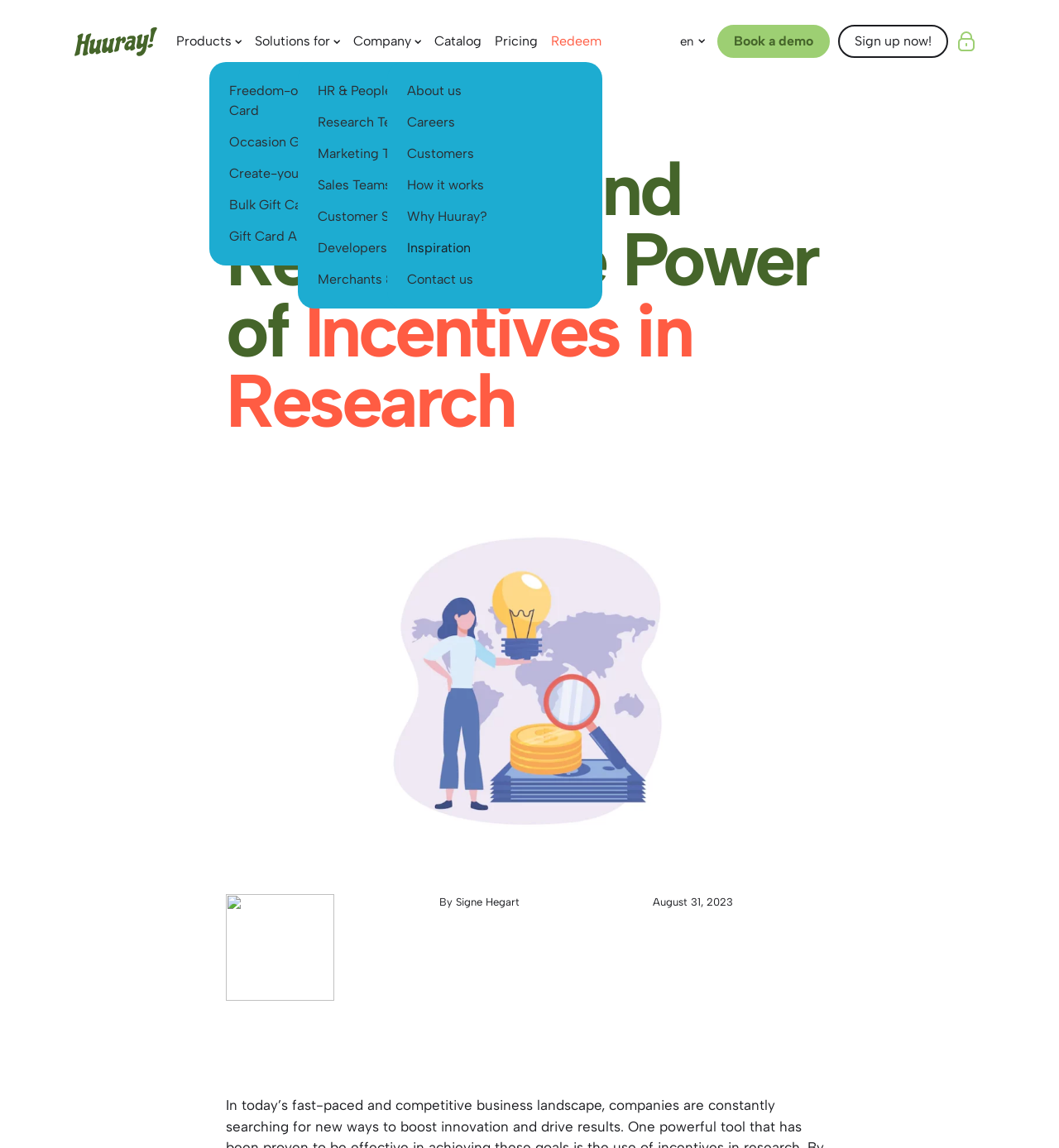Using the information in the image, give a comprehensive answer to the question: 
What is the main topic of the webpage?

The main topic of the webpage can be inferred from the image caption 'Incentives in Research' and the heading 'Boosting Innovation and Results: The Power of Incentives in Research'.